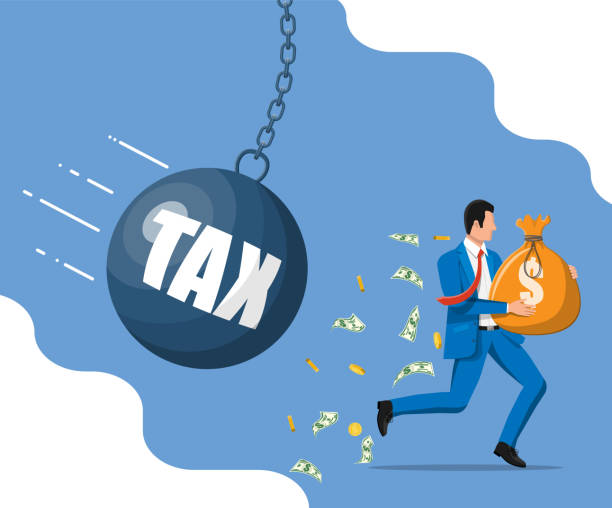Could you please study the image and provide a detailed answer to the question:
What is the businessperson holding?

The figure in the image is clutching a large bag filled with money, which symbolizes the financial gain or wealth that the person is trying to protect or hide from tax authorities.